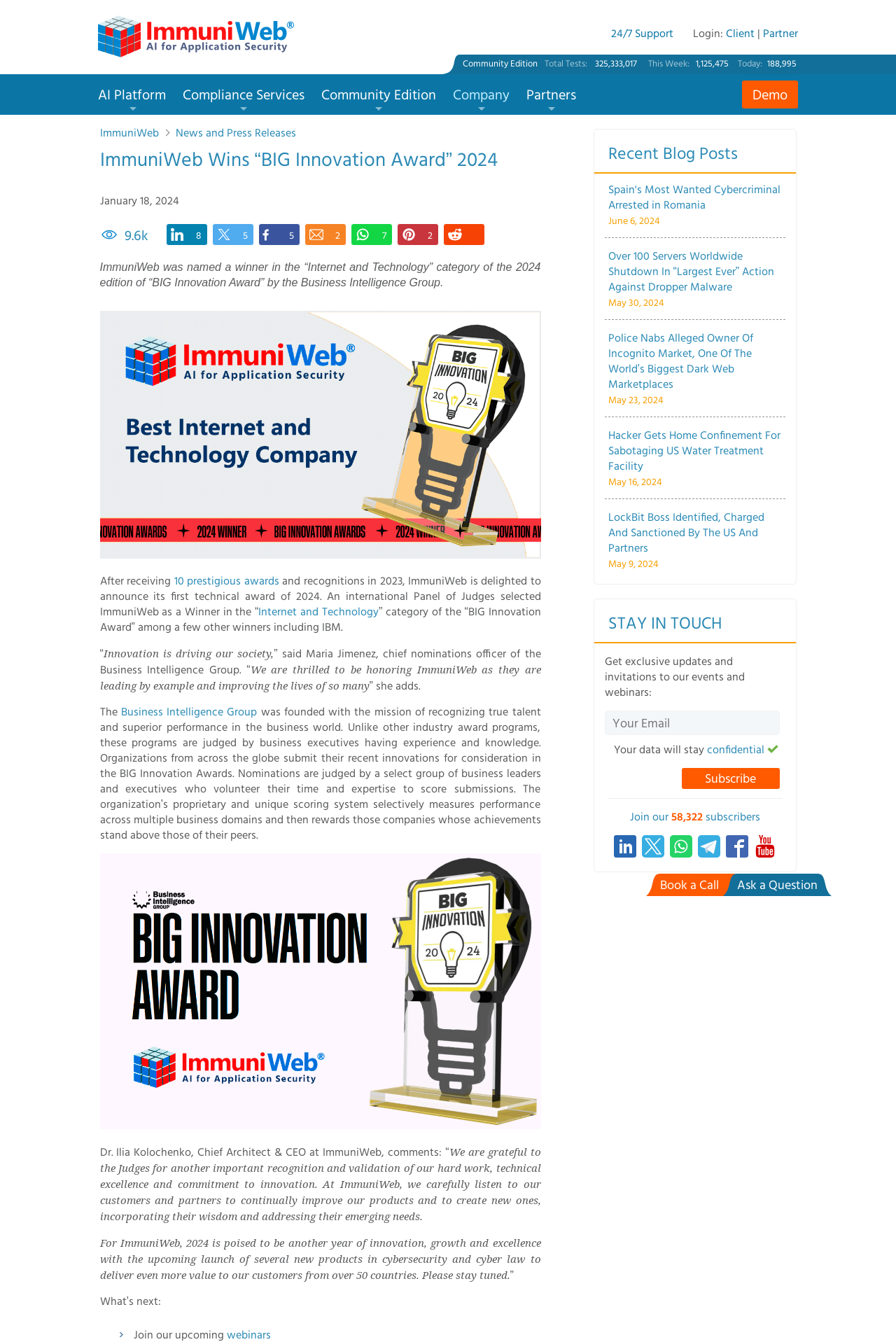Locate the UI element that matches the description Community Edition in the webpage screenshot. Return the bounding box coordinates in the format (top-left x, top-left y, bottom-right x, bottom-right y), with values ranging from 0 to 1.

[0.349, 0.066, 0.496, 0.077]